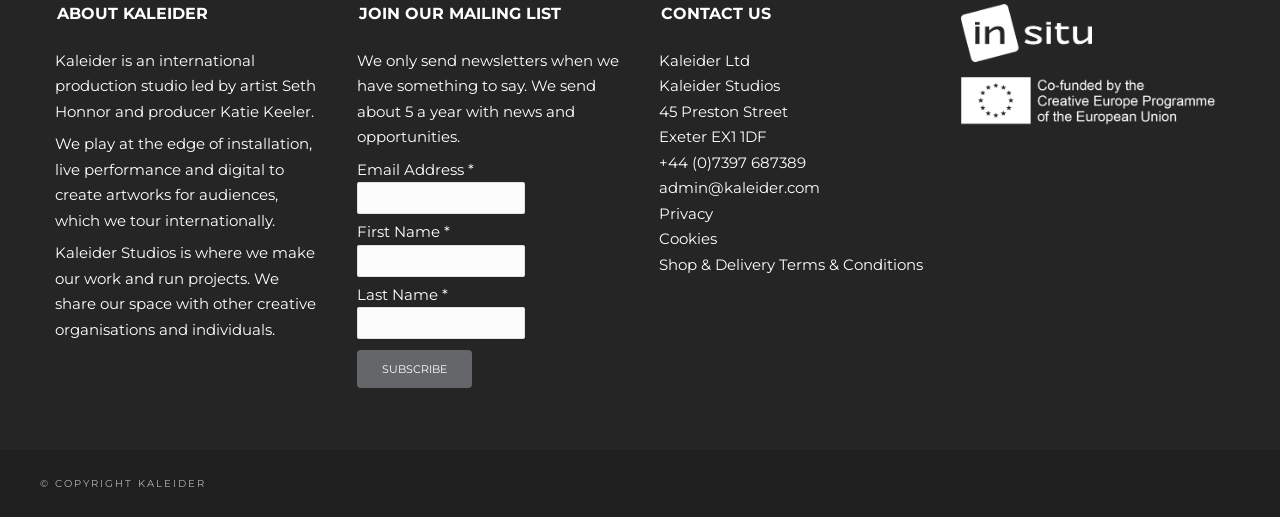Please determine the bounding box coordinates of the element to click in order to execute the following instruction: "View privacy policy". The coordinates should be four float numbers between 0 and 1, specified as [left, top, right, bottom].

[0.515, 0.394, 0.557, 0.431]